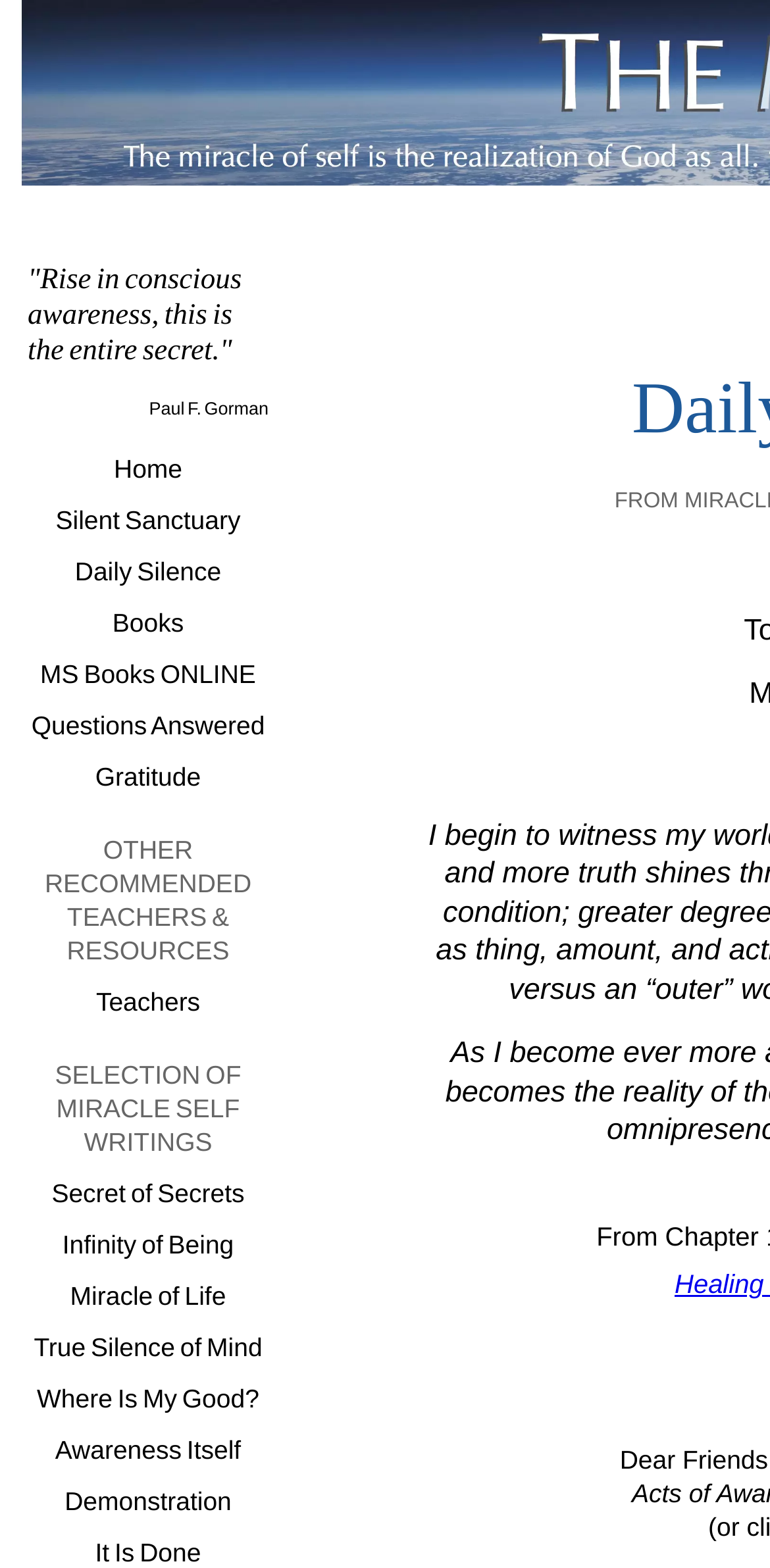Provide the bounding box coordinates of the HTML element described as: "Infinity of Being". The bounding box coordinates should be four float numbers between 0 and 1, i.e., [left, top, right, bottom].

[0.026, 0.778, 0.359, 0.81]